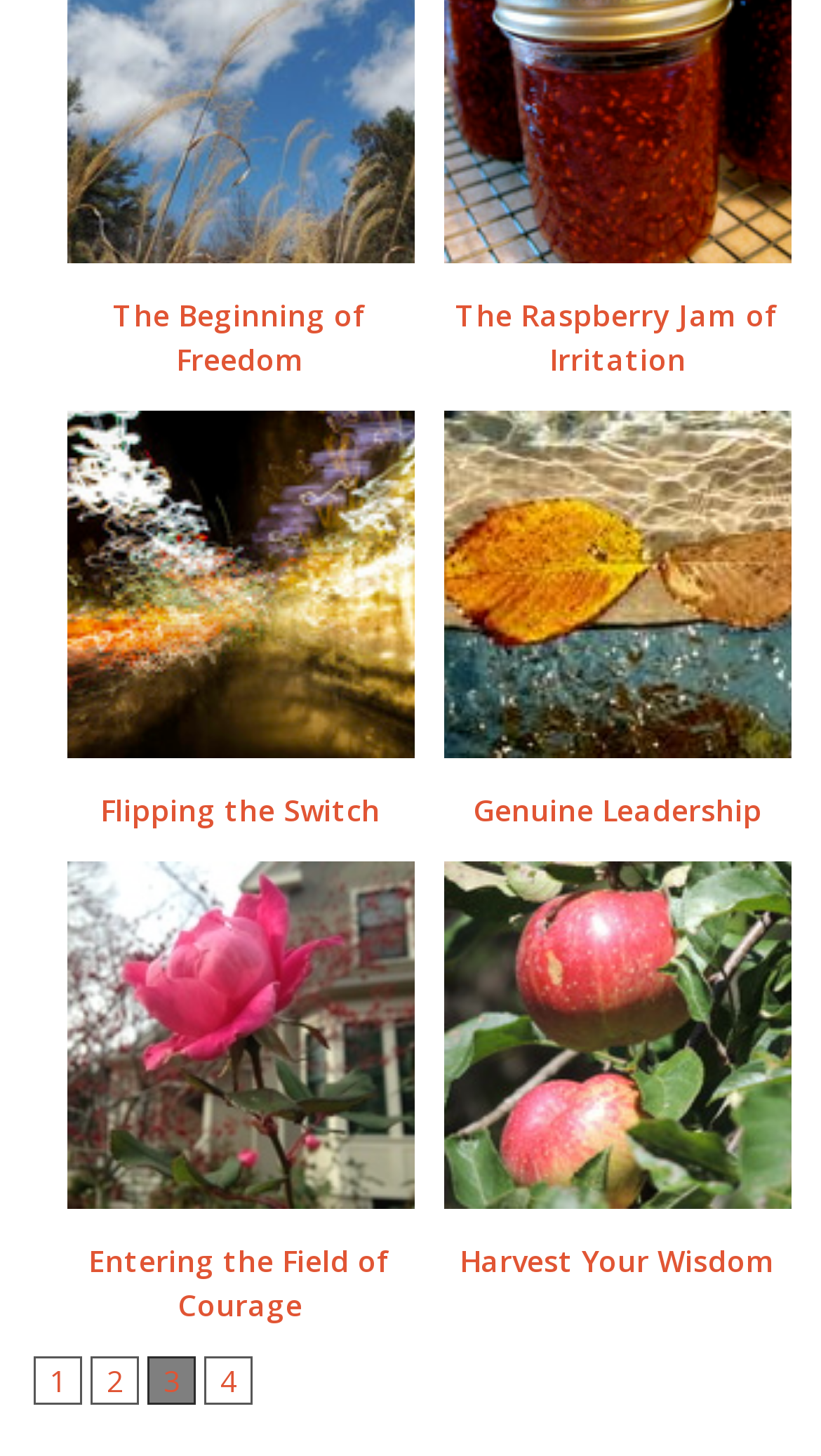How many duplicate link titles are there?
Based on the image, give a concise answer in the form of a single word or short phrase.

3